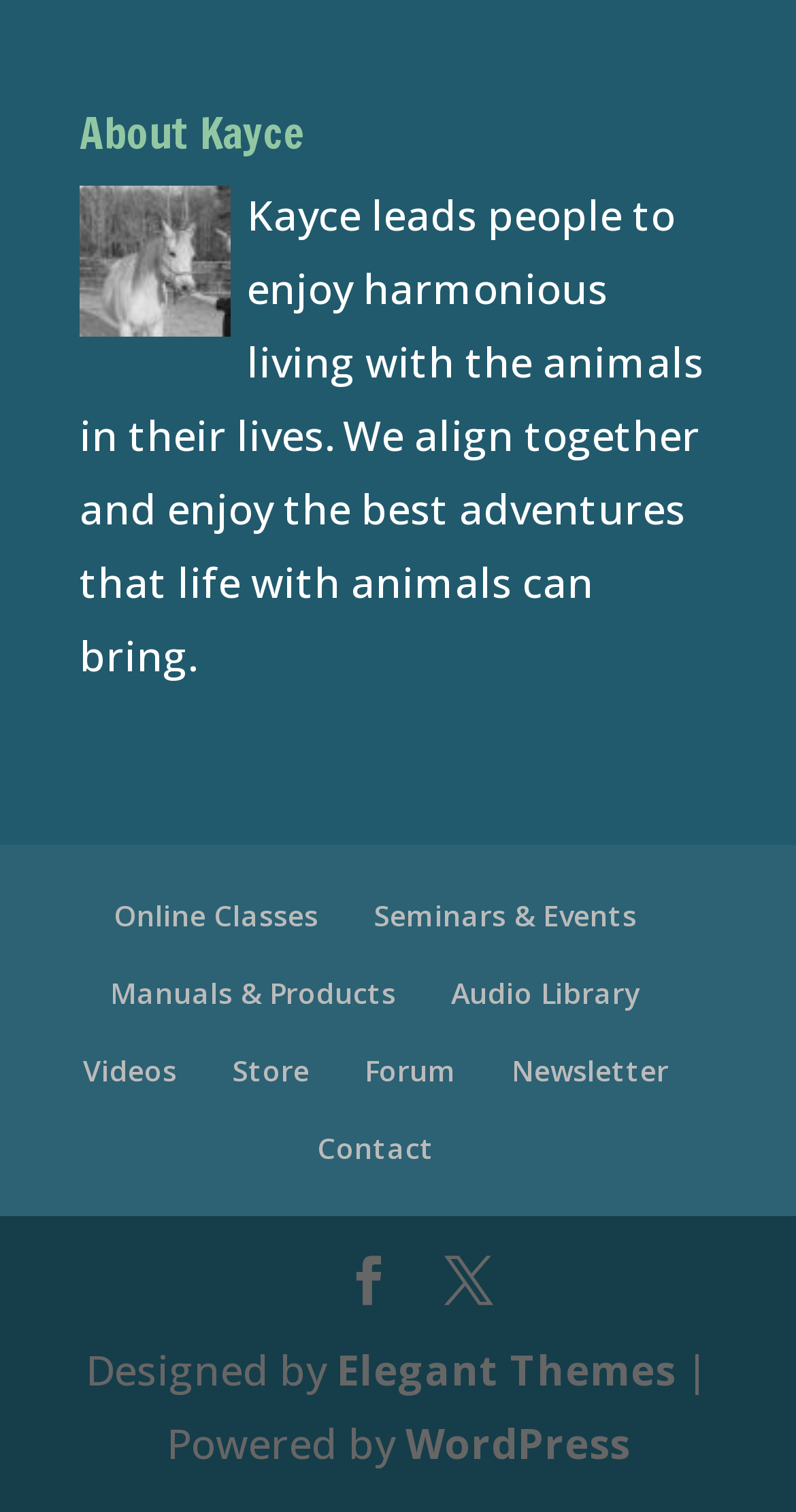Given the element description Elegant Themes, predict the bounding box coordinates for the UI element in the webpage screenshot. The format should be (top-left x, top-left y, bottom-right x, bottom-right y), and the values should be between 0 and 1.

[0.423, 0.887, 0.849, 0.924]